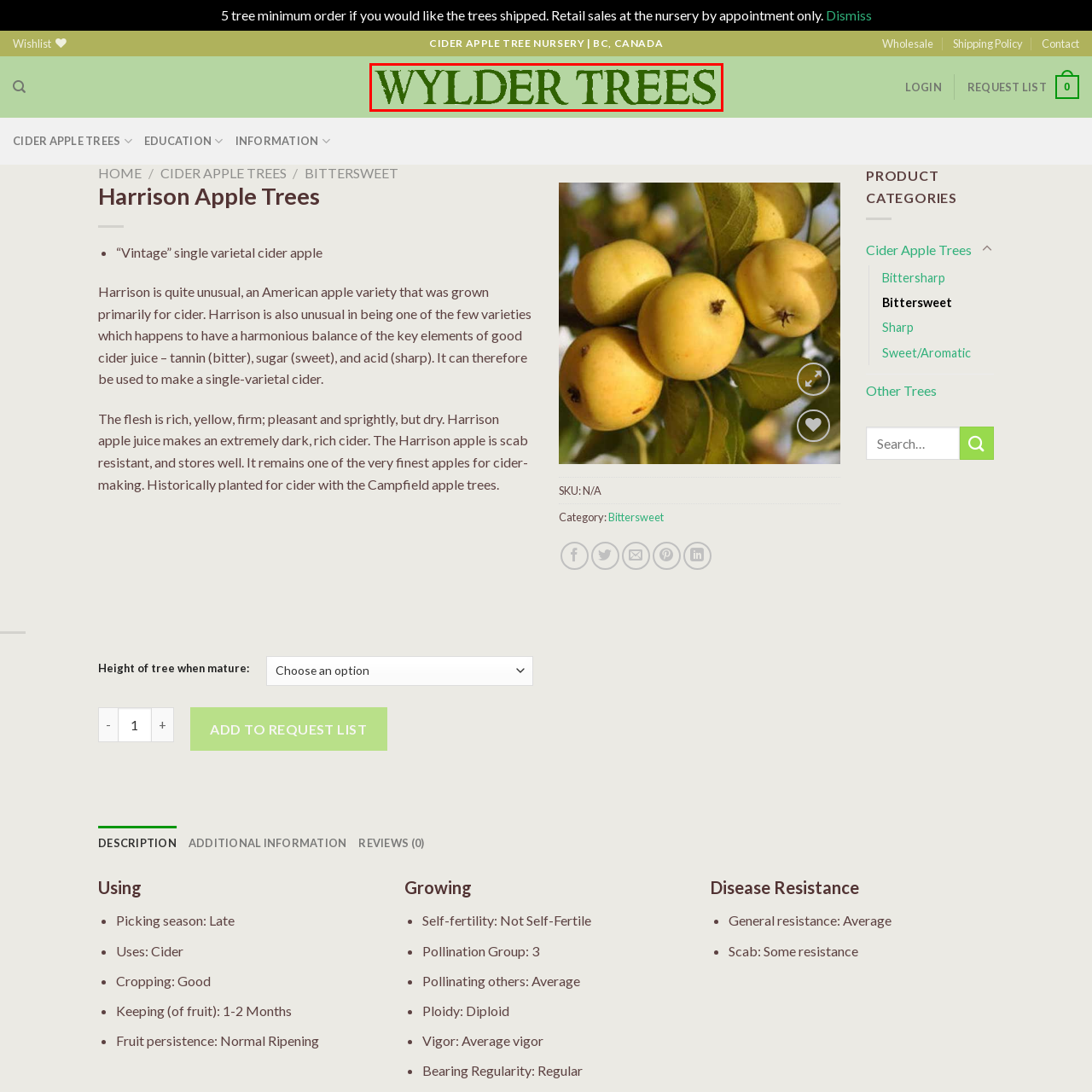Where is the nursery specializing in cider apple trees located?
Analyze the visual elements found in the red bounding box and provide a detailed answer to the question, using the information depicted in the image.

The webpage is dedicated to a nursery that specializes in cider apple trees, and it is specifically located in British Columbia, Canada, which suggests a strong connection to the local agricultural heritage of cider making in the region.